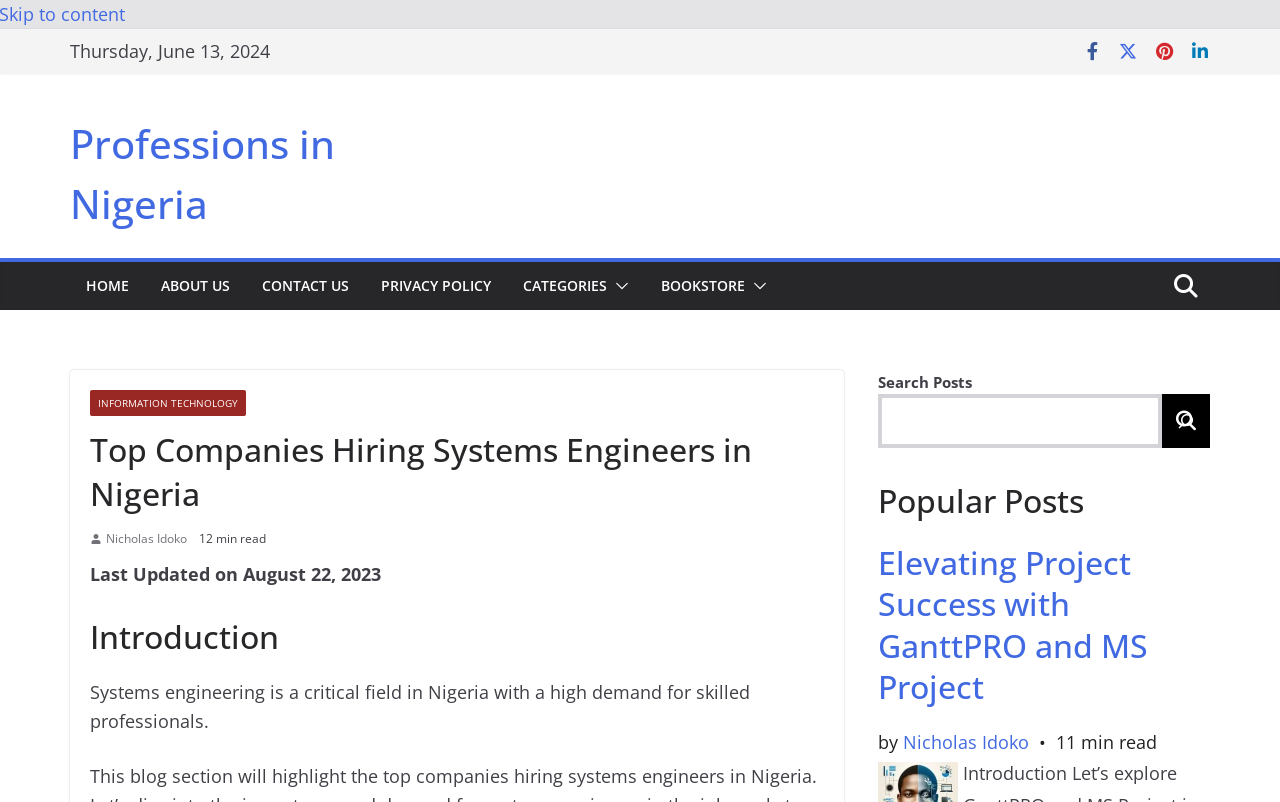Can you find the bounding box coordinates for the element that needs to be clicked to execute this instruction: "View Popular Posts"? The coordinates should be given as four float numbers between 0 and 1, i.e., [left, top, right, bottom].

[0.686, 0.598, 0.945, 0.65]